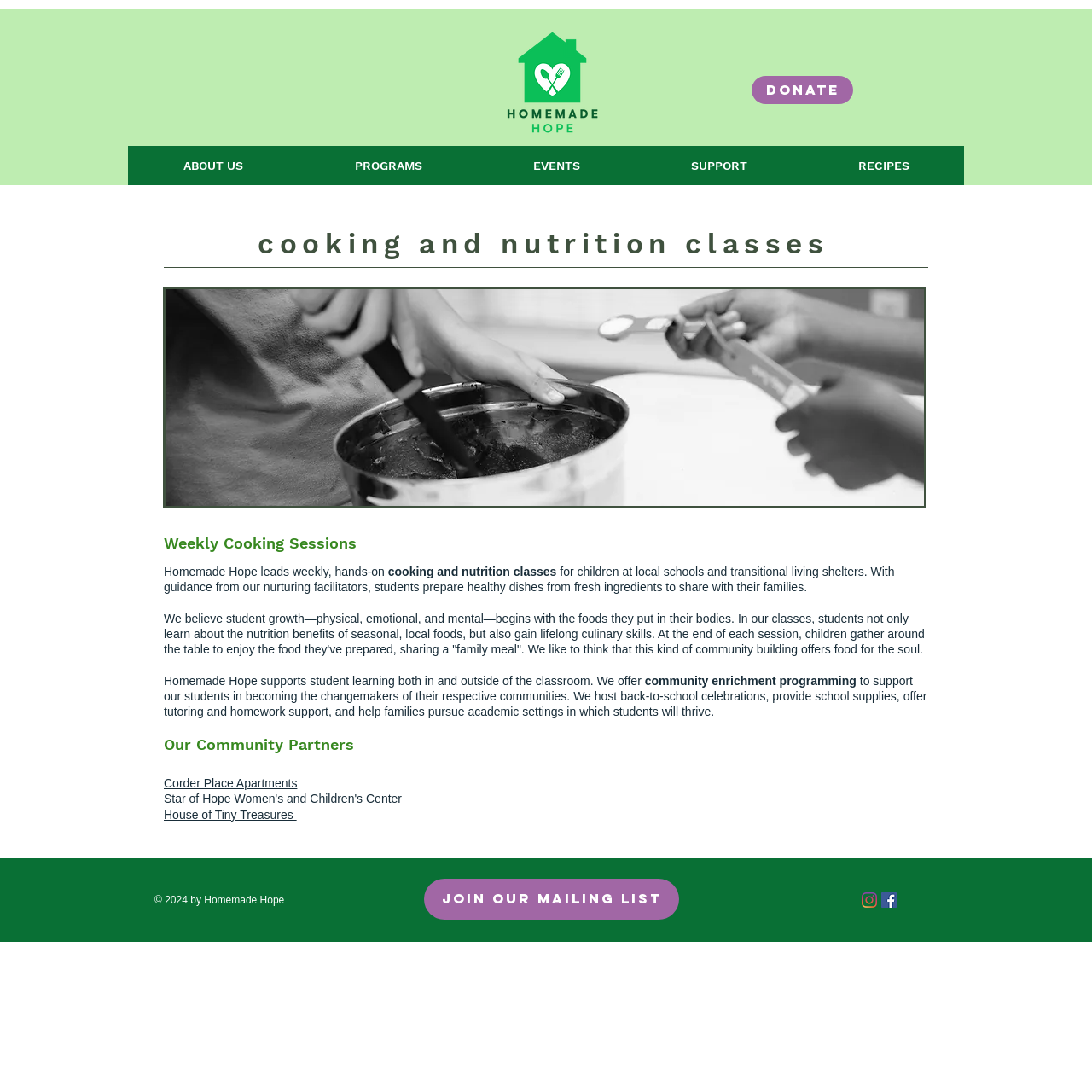Based on the element description RECIPES, identify the bounding box coordinates for the UI element. The coordinates should be in the format (top-left x, top-left y, bottom-right x, bottom-right y) and within the 0 to 1 range.

[0.734, 0.134, 0.883, 0.17]